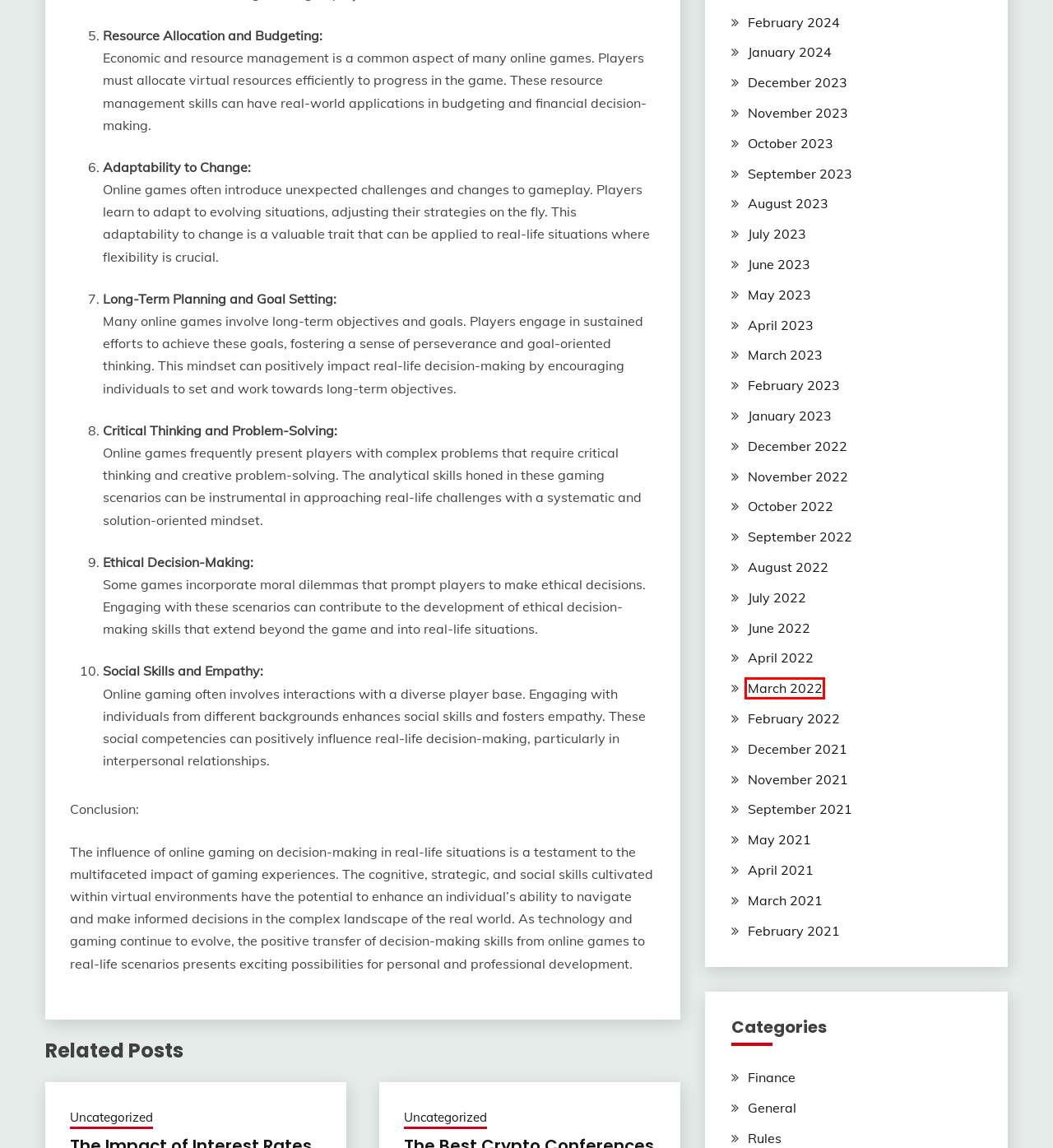Given a webpage screenshot with a red bounding box around a UI element, choose the webpage description that best matches the new webpage after clicking the element within the bounding box. Here are the candidates:
A. March 2022 – Ankh Yoga
B. July 2023 – Ankh Yoga
C. September 2022 – Ankh Yoga
D. August 2022 – Ankh Yoga
E. April 2022 – Ankh Yoga
F. February 2021 – Ankh Yoga
G. January 2023 – Ankh Yoga
H. October 2023 – Ankh Yoga

A